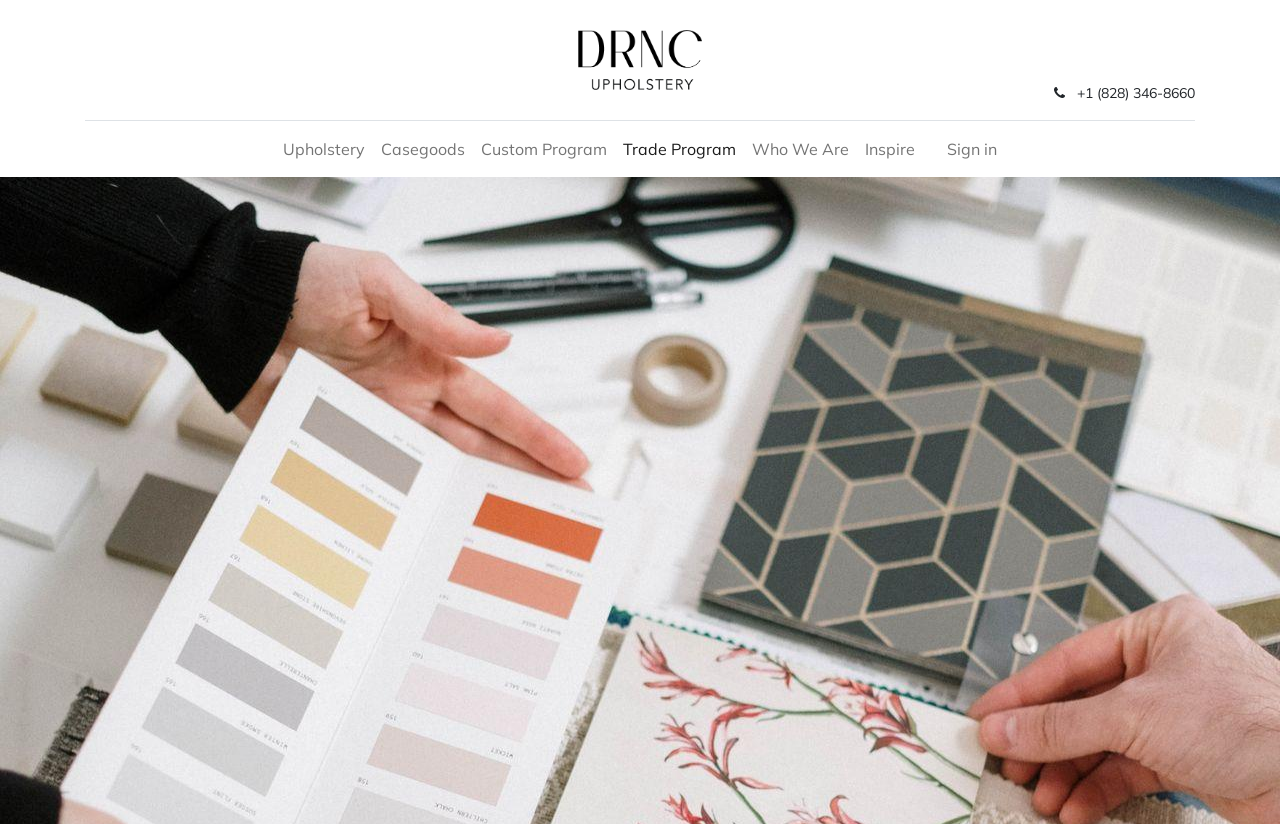Identify the bounding box coordinates for the element that needs to be clicked to fulfill this instruction: "Click the logo of DRNC Upholstery". Provide the coordinates in the format of four float numbers between 0 and 1: [left, top, right, bottom].

[0.451, 0.036, 0.549, 0.109]